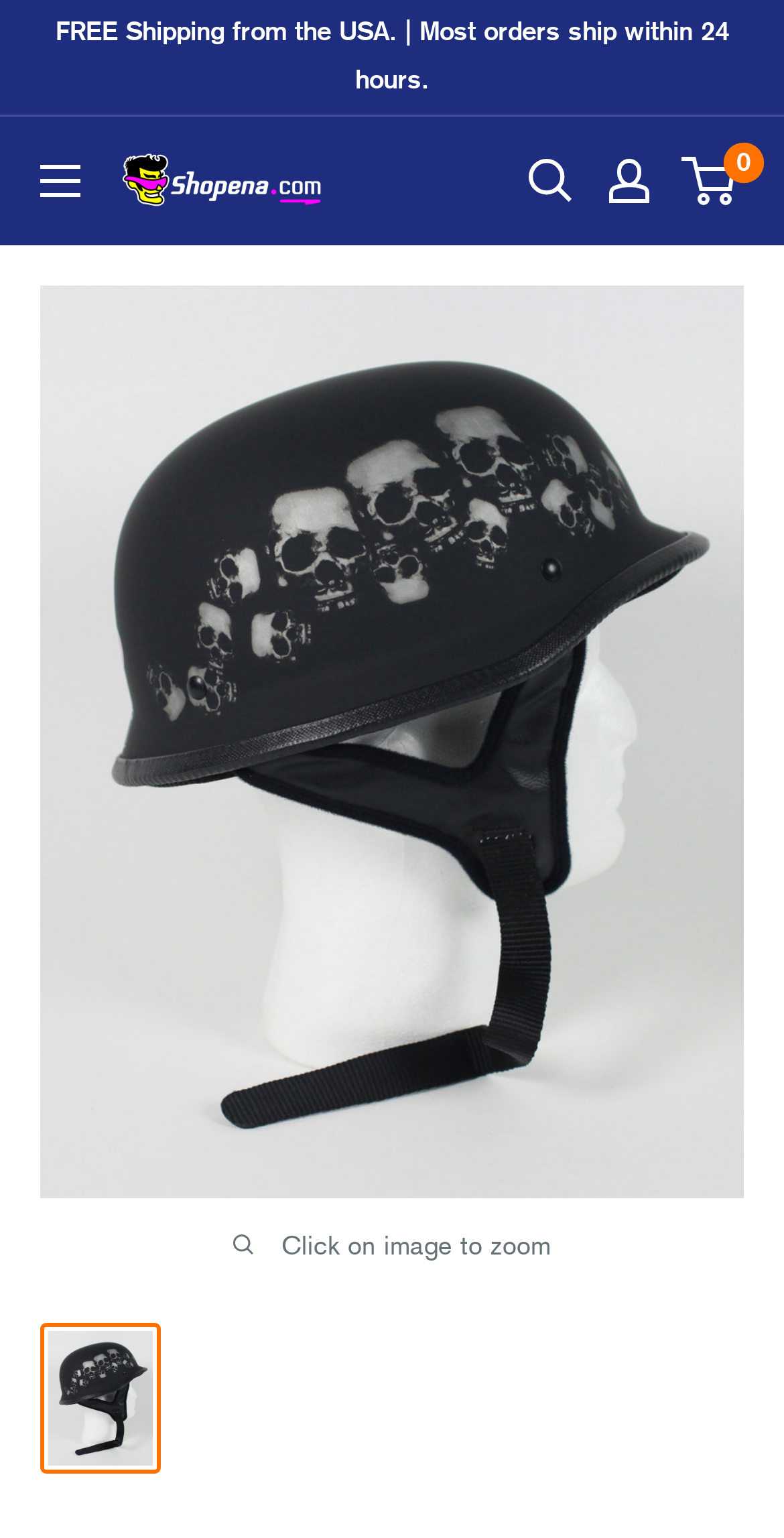Using the provided element description: "Shopena.com", determine the bounding box coordinates of the corresponding UI element in the screenshot.

[0.154, 0.1, 0.41, 0.135]